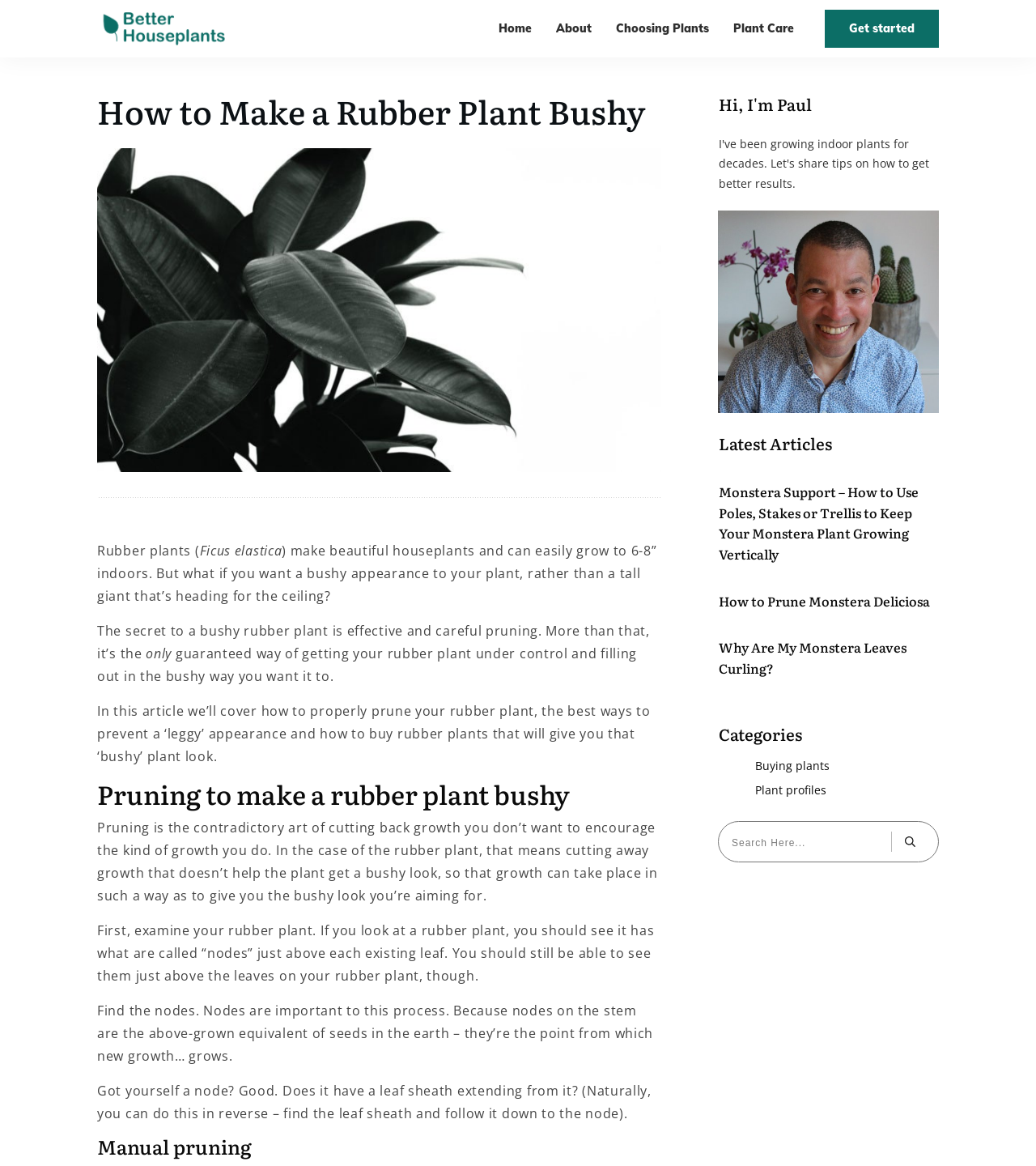Provide a short answer to the following question with just one word or phrase: What is the author's name on the webpage?

Paul